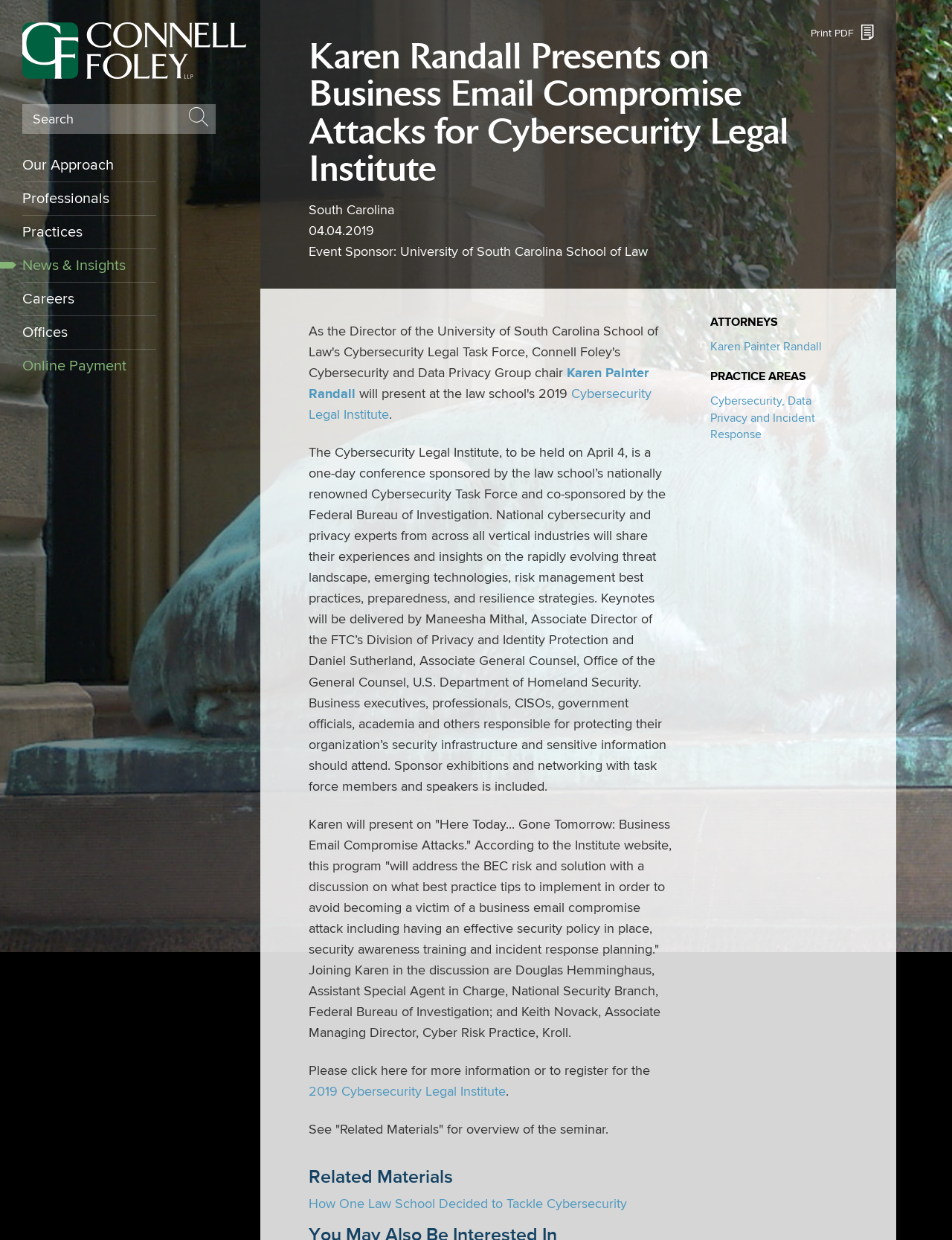What is the date of the Cybersecurity Legal Institute?
From the details in the image, provide a complete and detailed answer to the question.

I found the answer by looking at the text '04.04.2019' which is located at the top of the webpage, indicating that the event is taking place on this date.